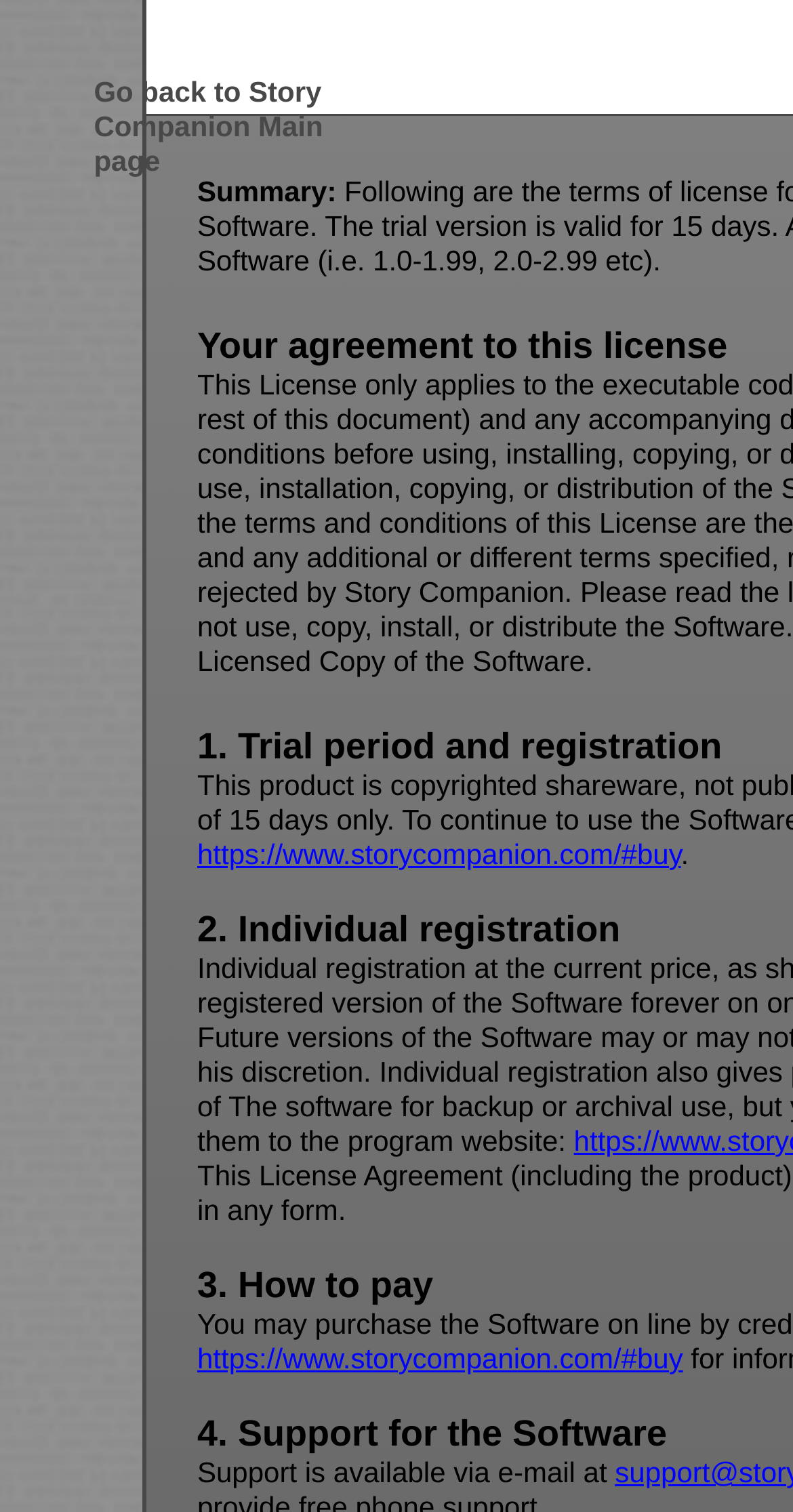Extract the bounding box of the UI element described as: "https://www.storycompanion.com/#buy".

[0.249, 0.887, 0.861, 0.909]